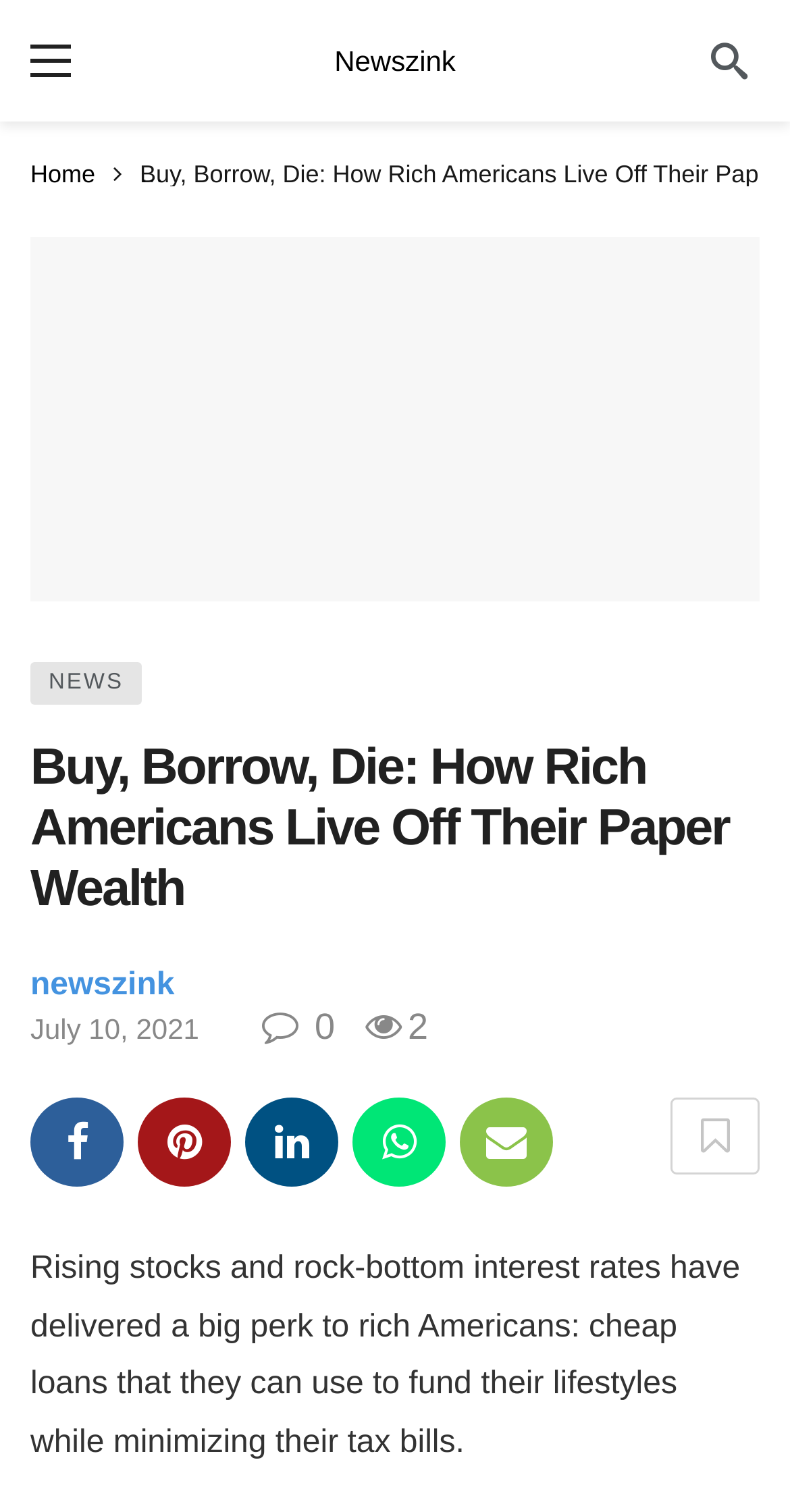What is the purpose of the breadcrumbs navigation?
Provide an in-depth answer to the question, covering all aspects.

I inferred the purpose of the breadcrumbs navigation by looking at the 'Breadcrumbs' navigation element, which shows the category of the article. It is likely used to help users navigate to related articles or categories.